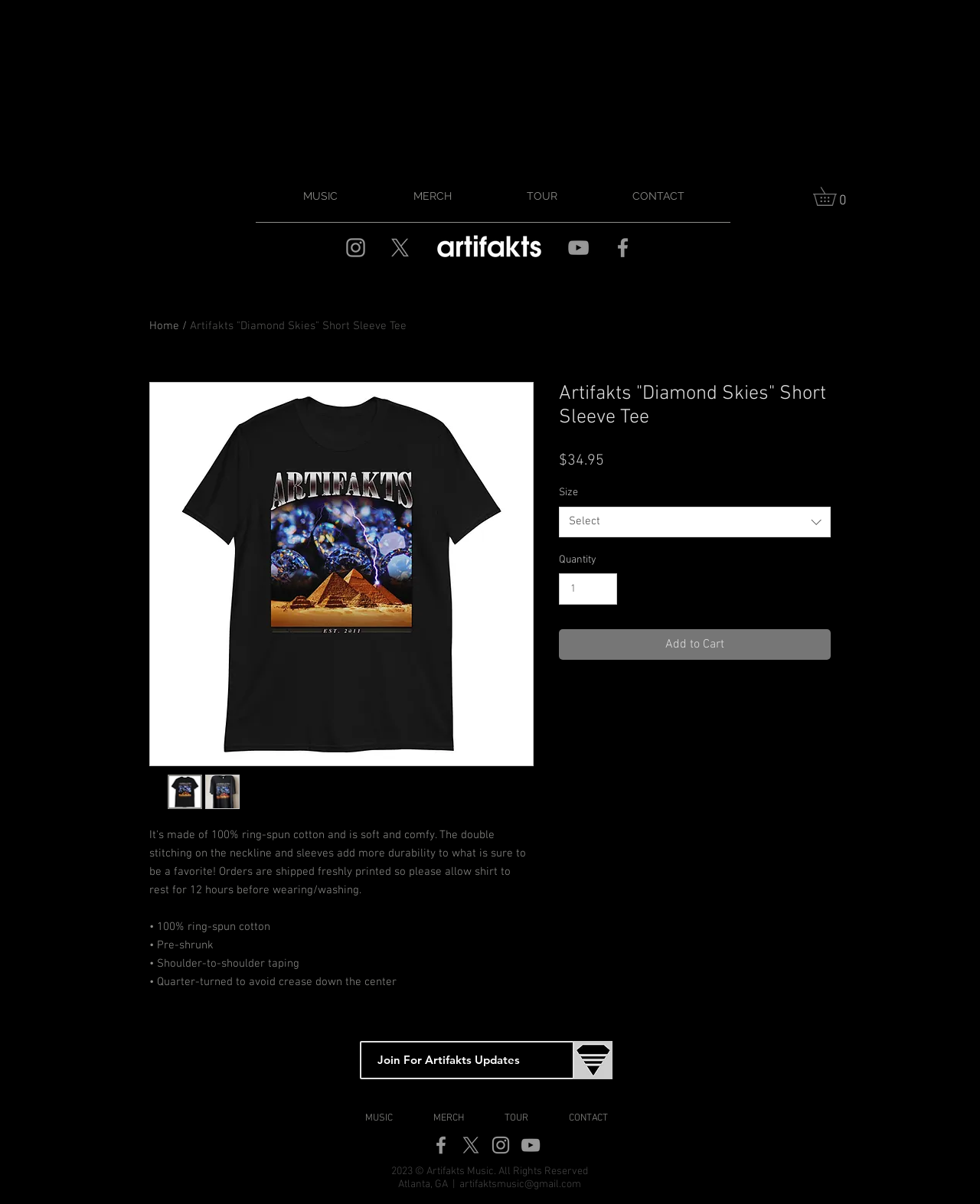Please answer the following question using a single word or phrase: 
What is the purpose of the 'Add to Cart' button?

To add the product to the cart